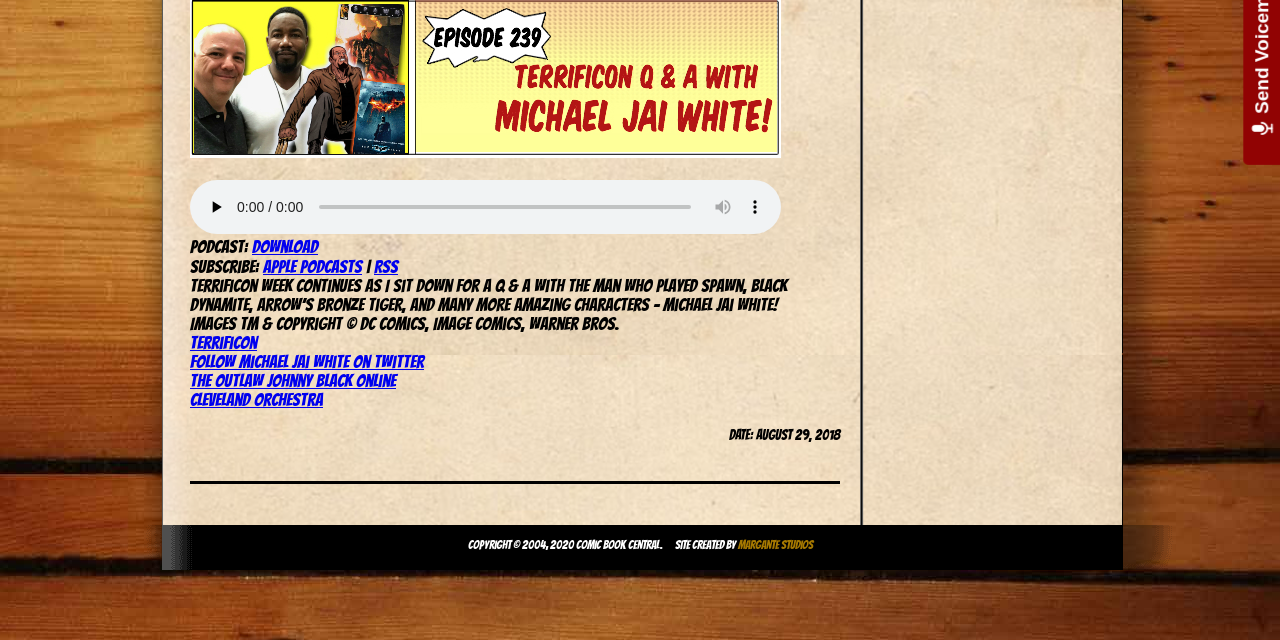Ascertain the bounding box coordinates for the UI element detailed here: "The Outlaw Johnny Black online". The coordinates should be provided as [left, top, right, bottom] with each value being a float between 0 and 1.

[0.148, 0.58, 0.309, 0.609]